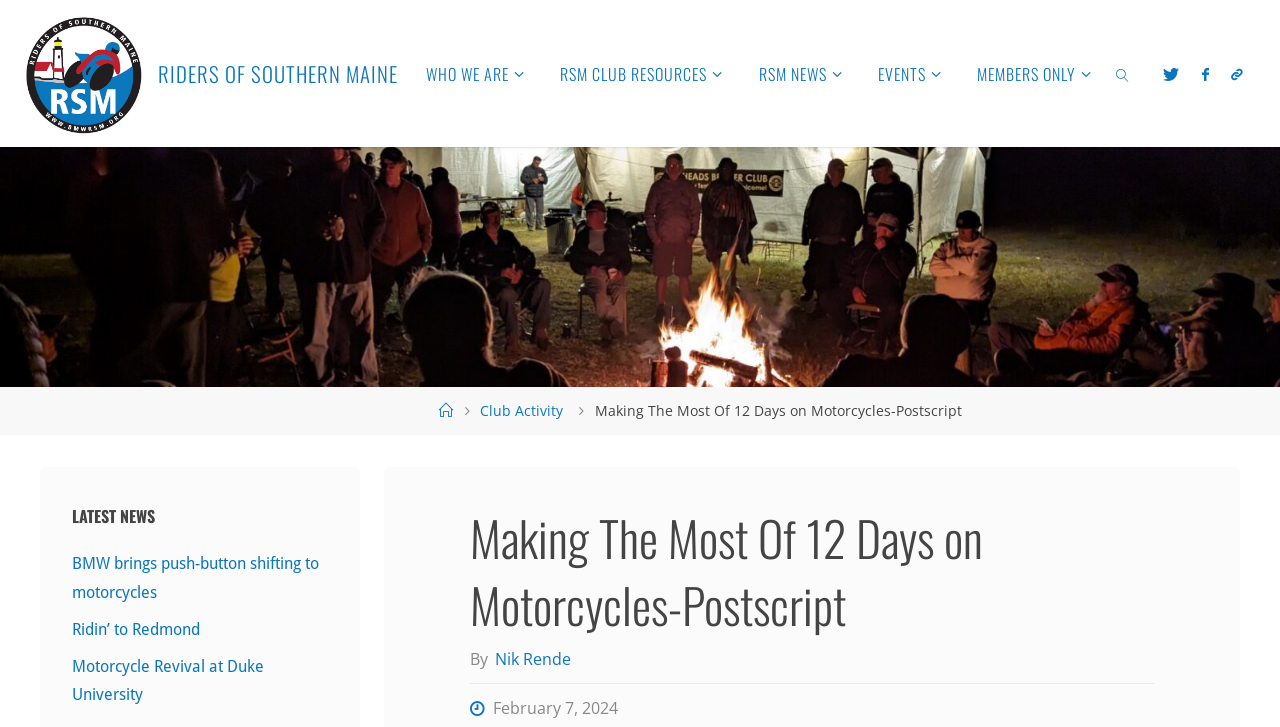Based on the image, provide a detailed response to the question:
How many menu items are in the primary menu?

I counted the number of links in the primary menu, and there are six menu items: 'WHO WE ARE', 'RSM CLUB RESOURCES', 'RSM NEWS', 'EVENTS', 'MEMBERS ONLY', and 'SEARCH'.